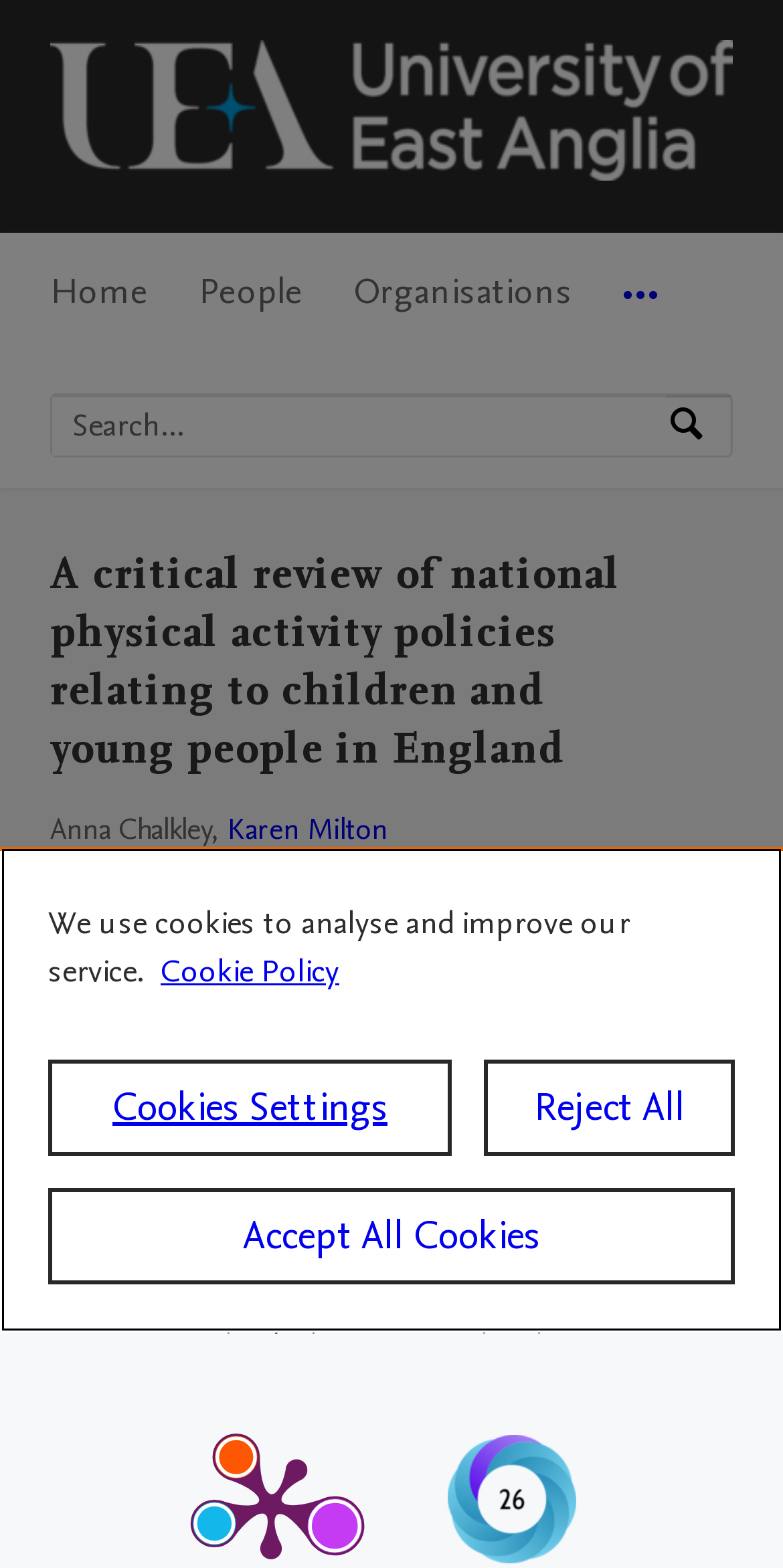What is the name of the university?
Craft a detailed and extensive response to the question.

I found the answer by looking at the top-left corner of the webpage, where the university's logo and name are displayed.